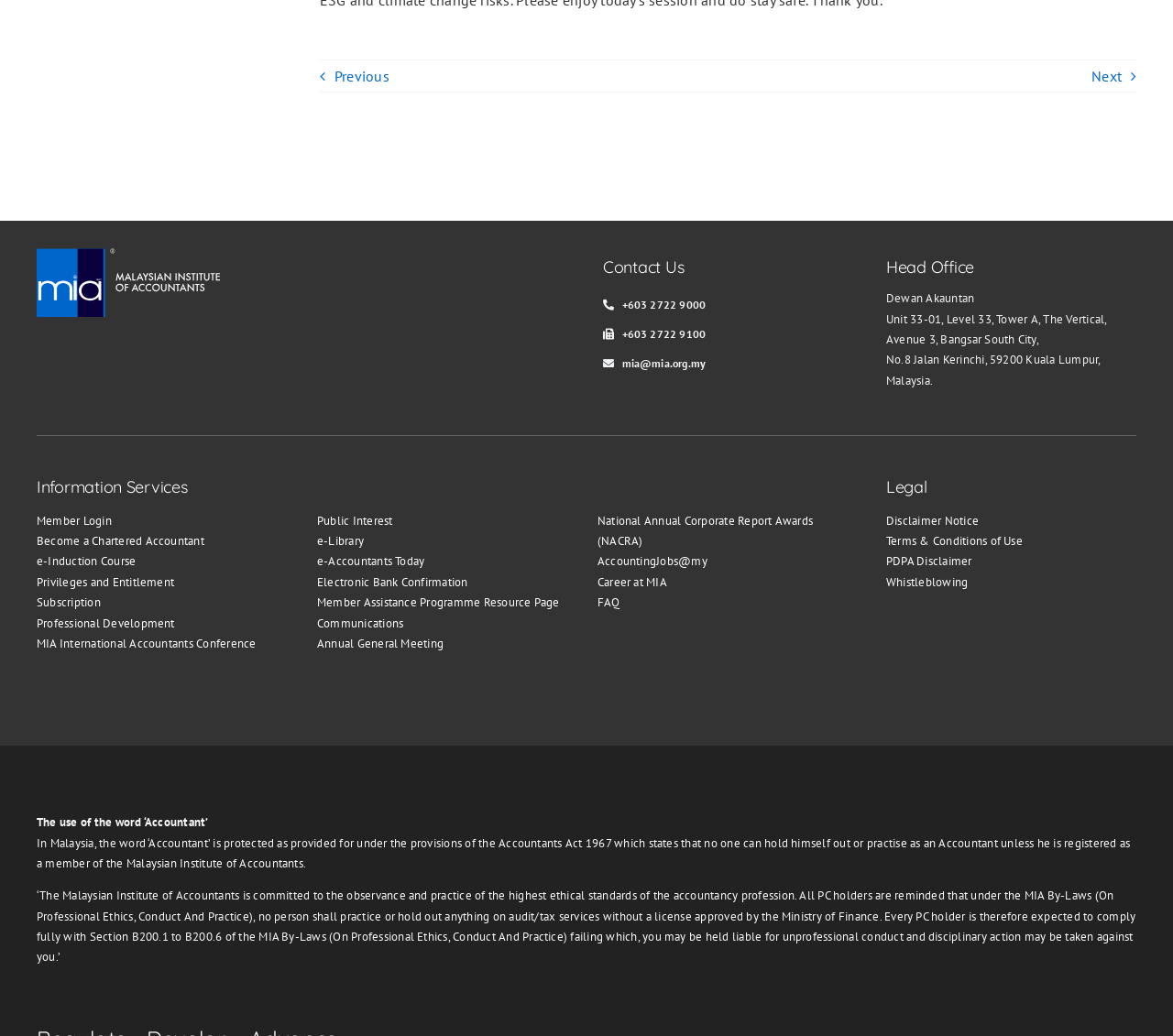Answer the question below using just one word or a short phrase: 
What is the 'MIA International Accountants Conference' link about?

A conference for accountants